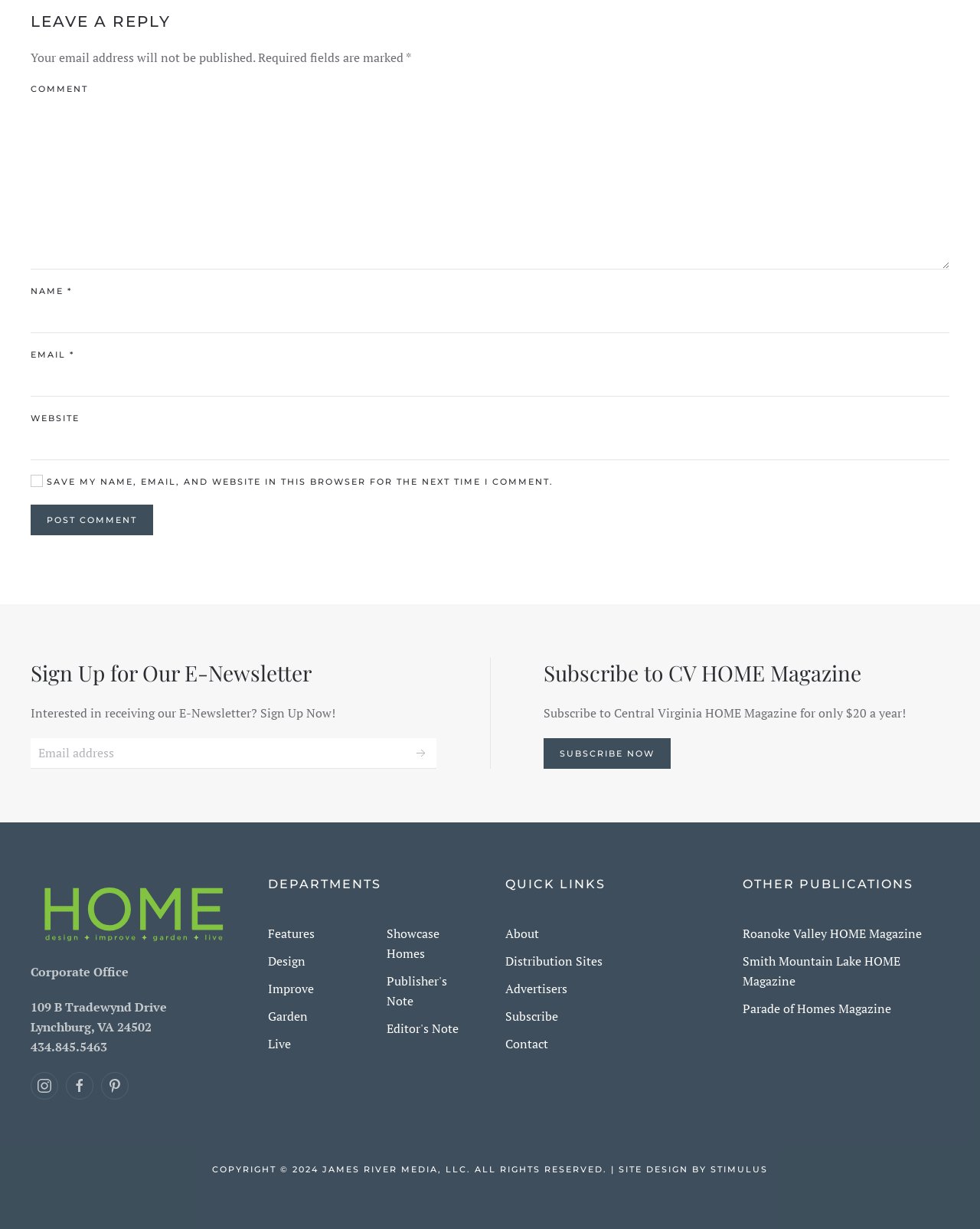Using the description "aria-label="Email address" name="email" placeholder="Email address"", locate and provide the bounding box of the UI element.

[0.031, 0.6, 0.445, 0.625]